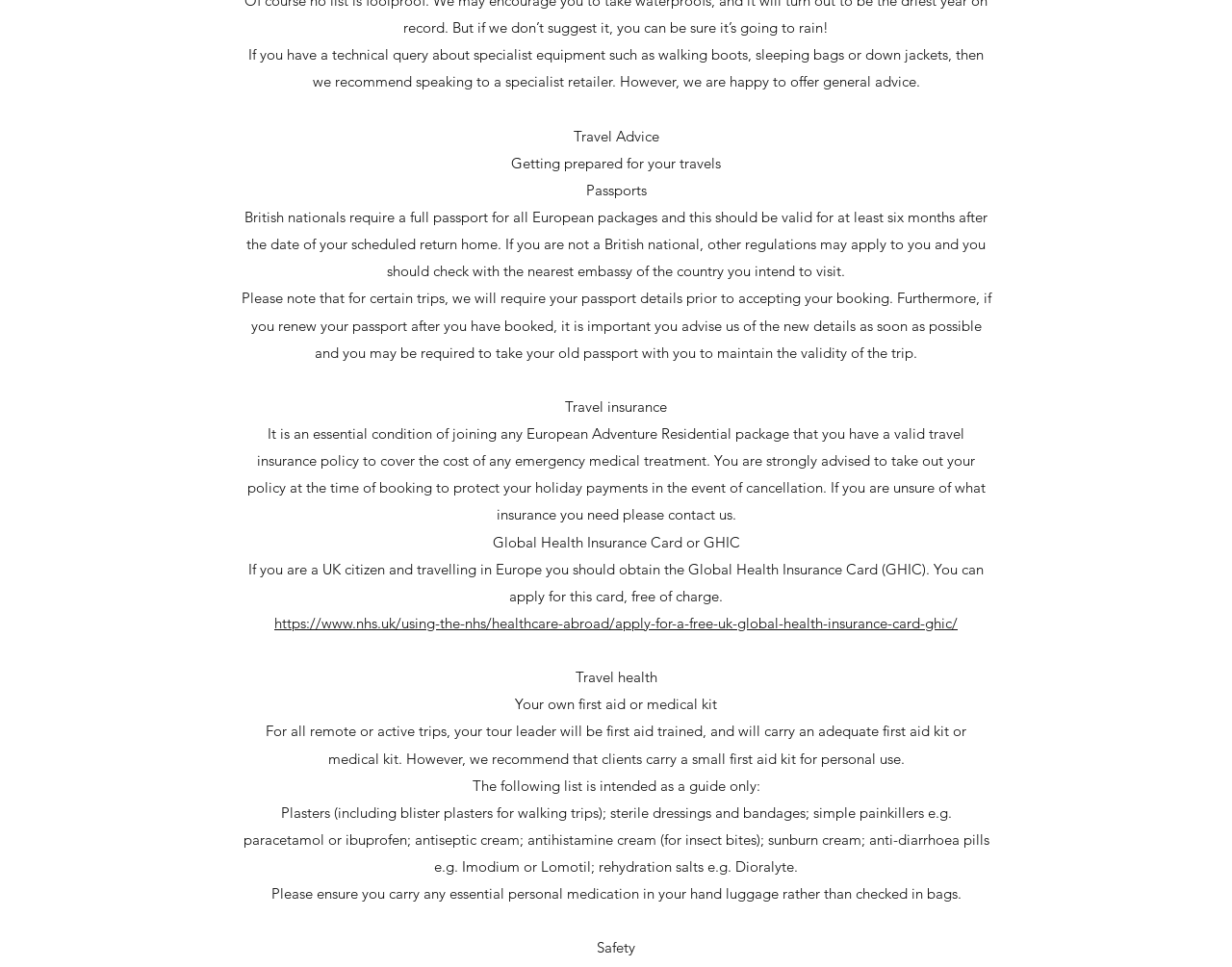Refer to the image and provide a thorough answer to this question:
What should clients carry for personal use on remote or active trips?

The webpage recommends that clients carry a small first aid kit for personal use on remote or active trips, although the tour leader will be first aid trained and carry an adequate first aid kit or medical kit.